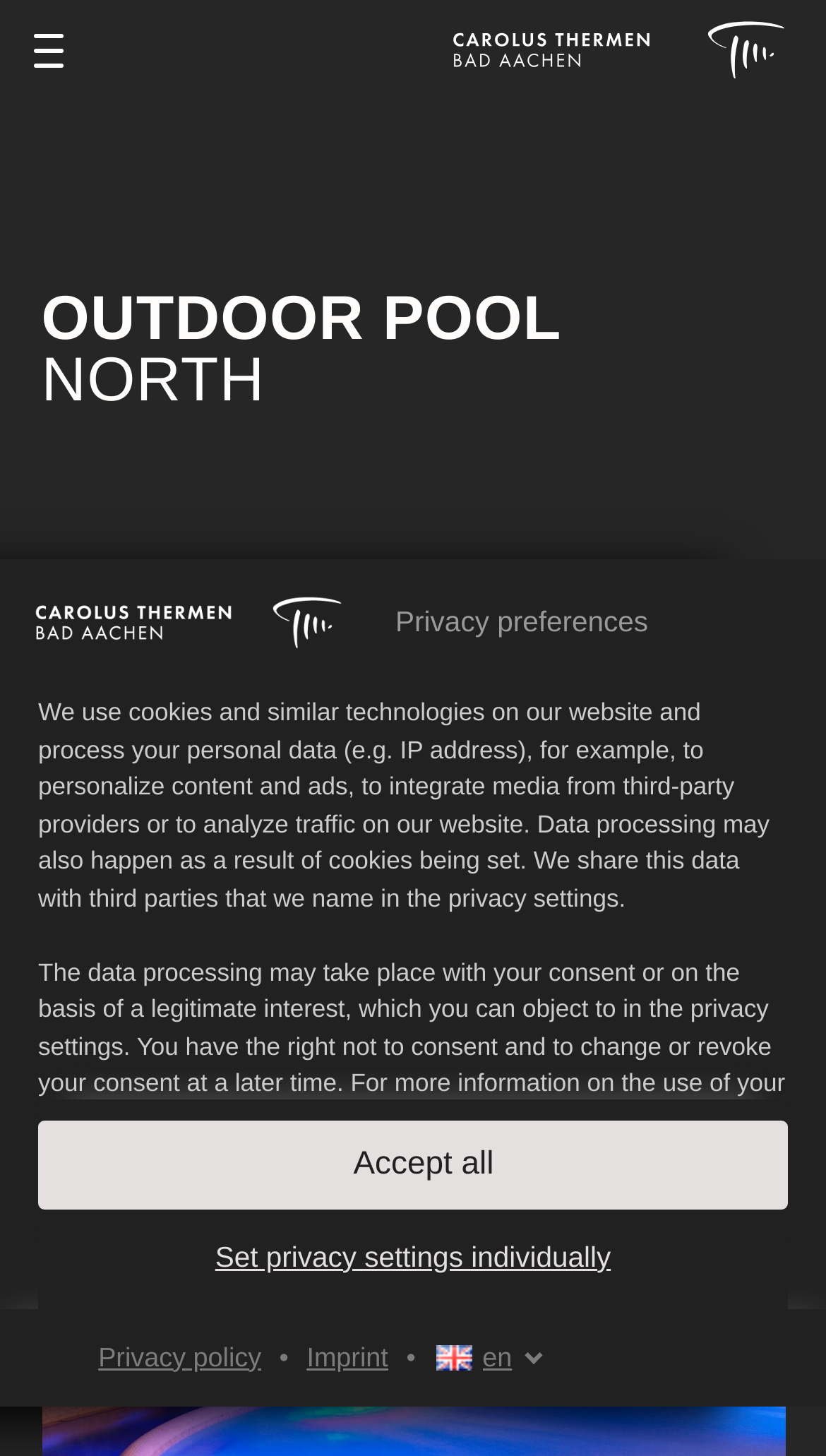Given the element description Set privacy settings individually, predict the bounding box coordinates for the UI element in the webpage screenshot. The format should be (top-left x, top-left y, bottom-right x, bottom-right y), and the values should be between 0 and 1.

[0.046, 0.836, 0.954, 0.892]